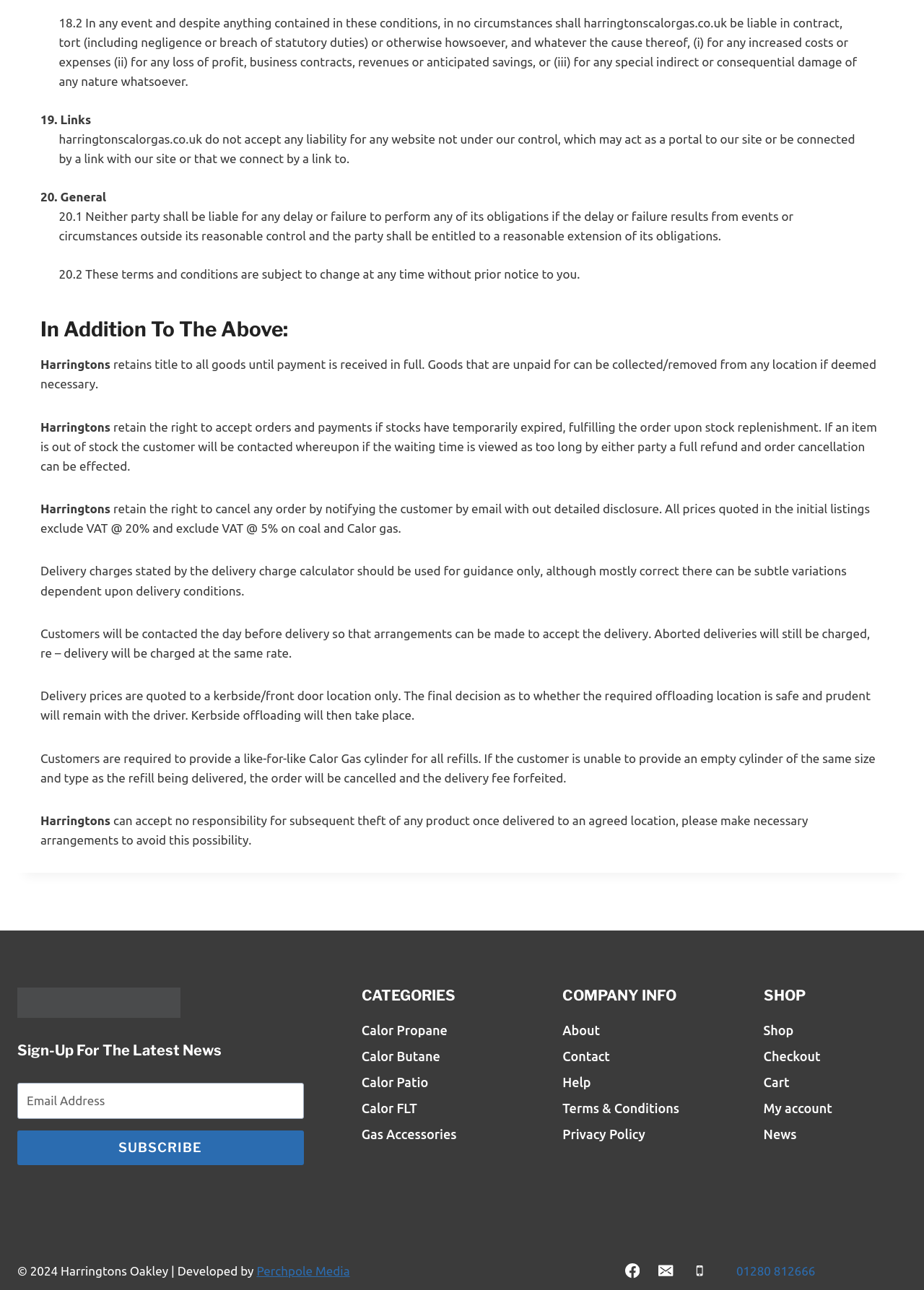Please respond to the question using a single word or phrase:
What happens if a customer is unable to provide an empty cylinder for refill?

Order will be cancelled